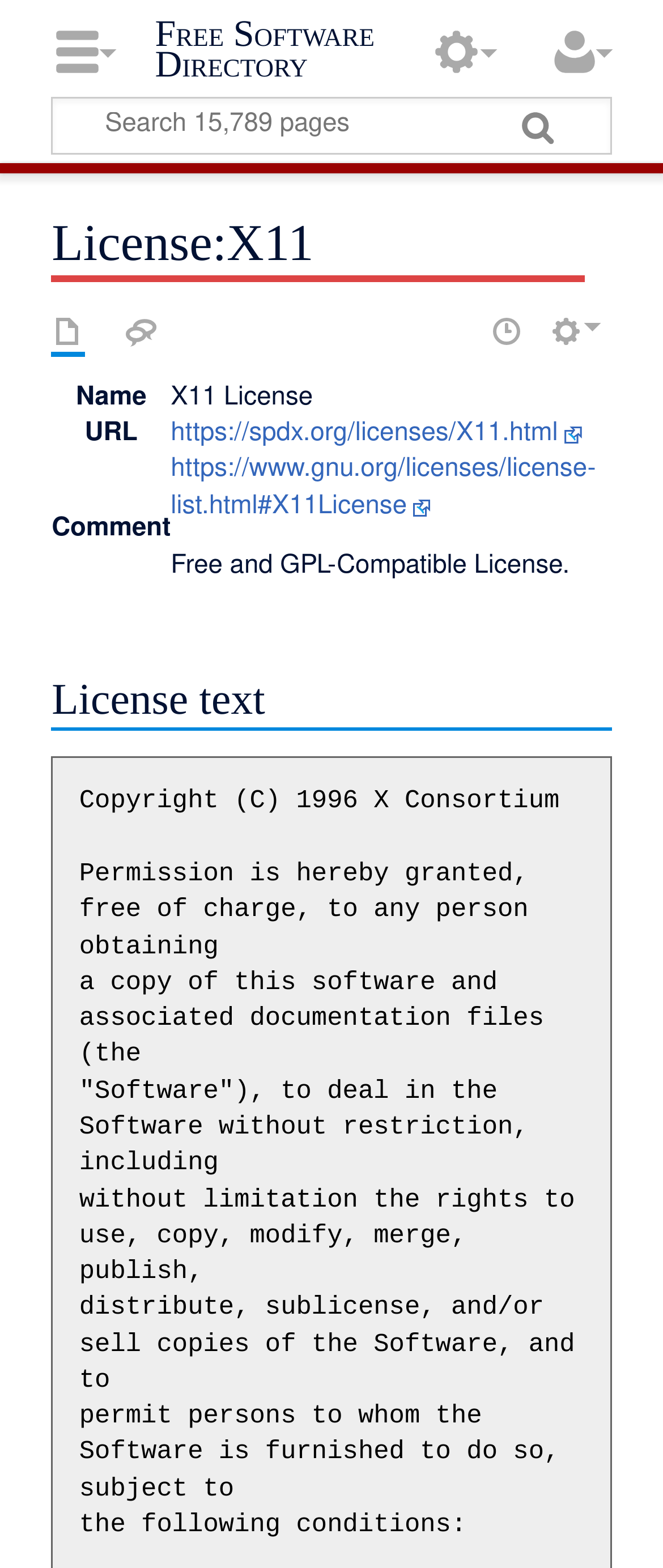Detail the various sections and features present on the webpage.

This webpage is about the X11 License in the Free Software Directory. At the top, there is a heading that reads "Anonymous" and a link to the "Free Software Directory". Below these elements, there is a search box with a "Go" button to its right. 

To the left, there are two headings: "Navigation" and "Wiki tools". Under "Wiki tools", there is a heading "License:X11" and two navigation sections: "Namespaces" and "Page actions". The "Namespaces" section contains links to "License" and "Discussion", while the "Page actions" section contains links to "View source" and "History".

Below these navigation sections, there is a table with three rows. The first row has a column header "Name" and a cell containing the text "X11 License". The second row has a column header "URL" and a cell containing a link to the X11 License webpage. The third row has a column header "Comment" and a cell containing a description of the license with a link to the GNU website.

Finally, there is a heading "License text" at the bottom of the page.